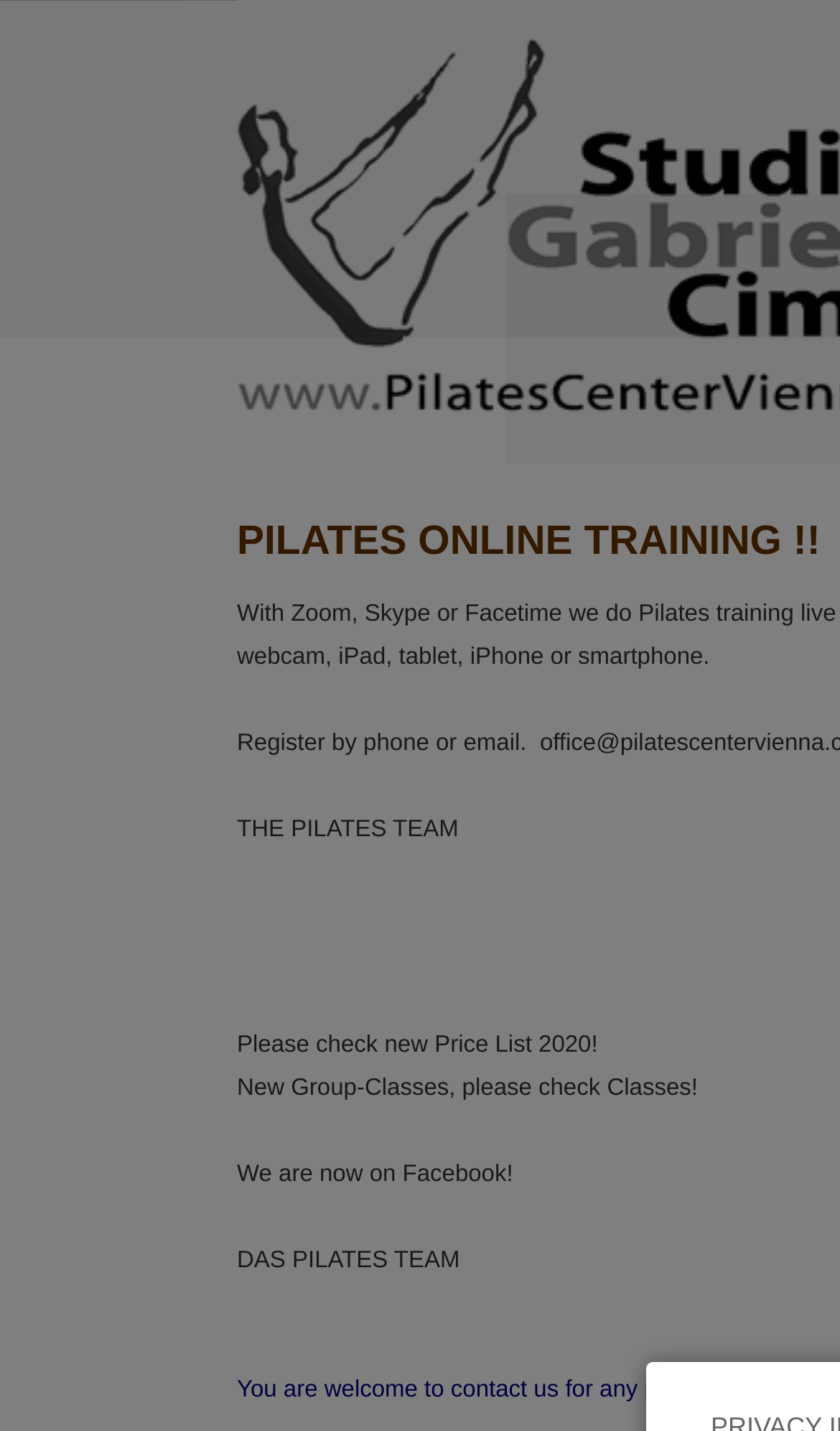Can you find and generate the webpage's heading?

PILATES ONLINE TRAINING !!